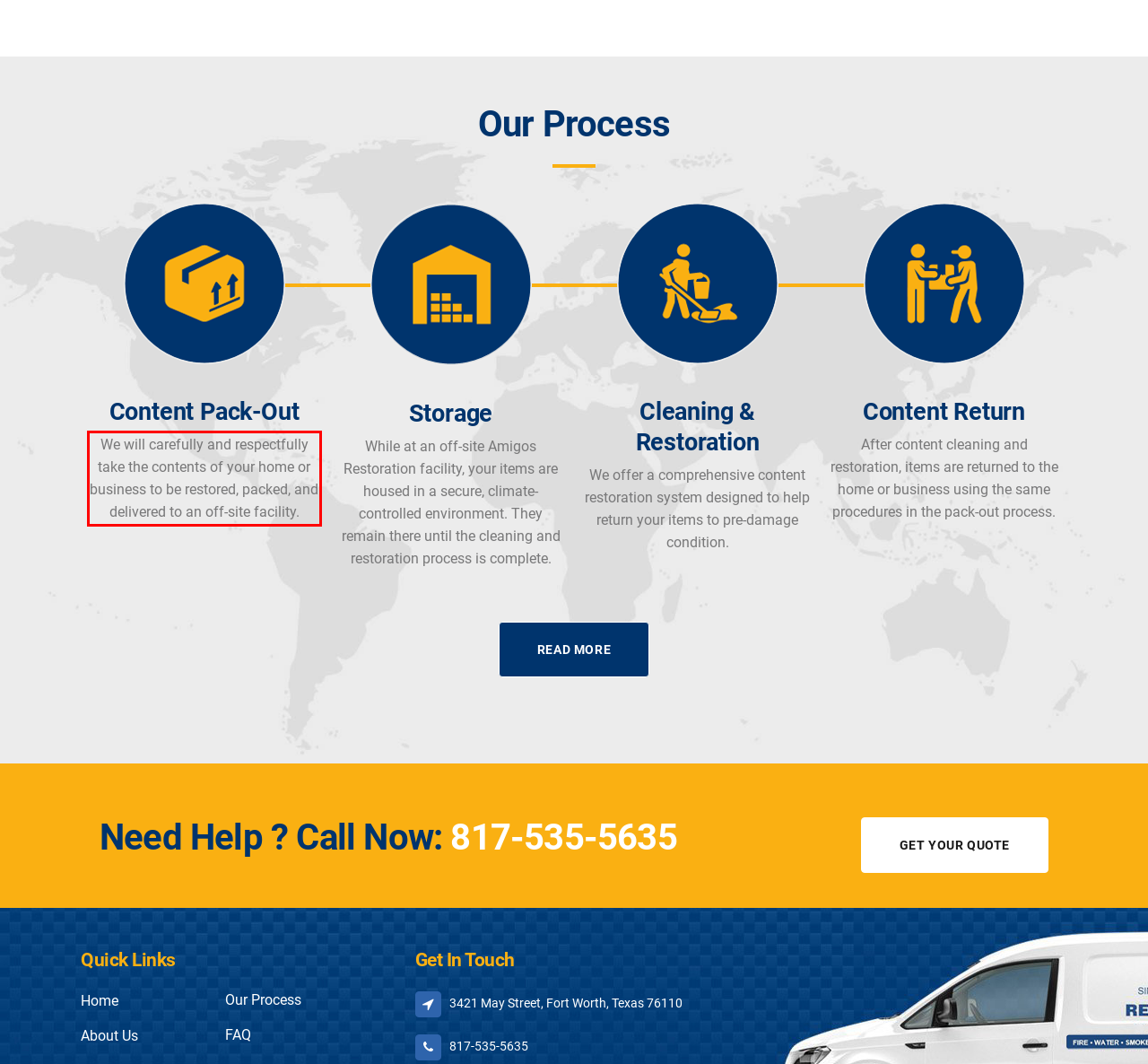You are provided with a screenshot of a webpage that includes a UI element enclosed in a red rectangle. Extract the text content inside this red rectangle.

We will carefully and respectfully take the contents of your home or business to be restored, packed, and delivered to an off-site facility.